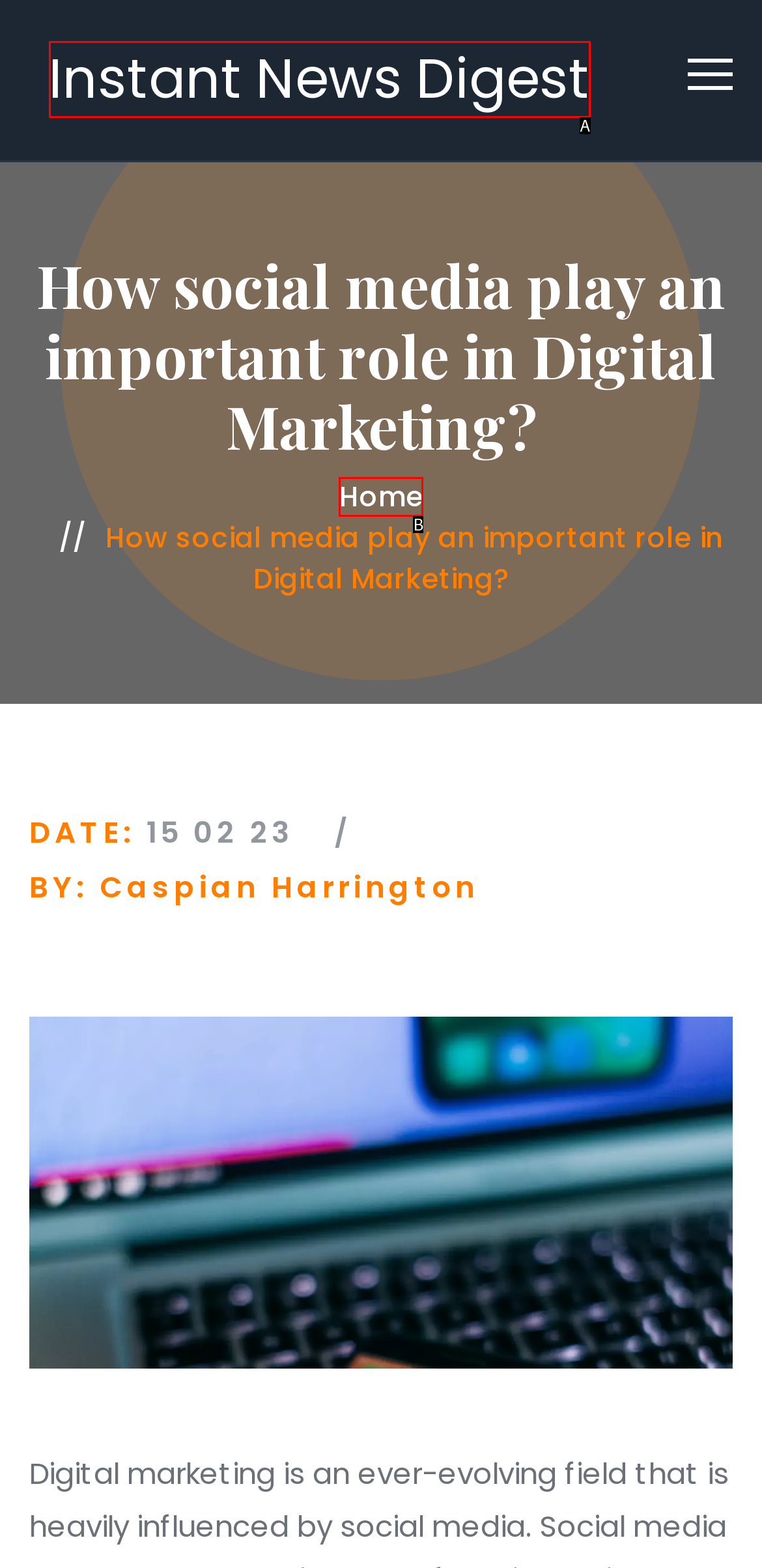Based on the description: Home, find the HTML element that matches it. Provide your answer as the letter of the chosen option.

B